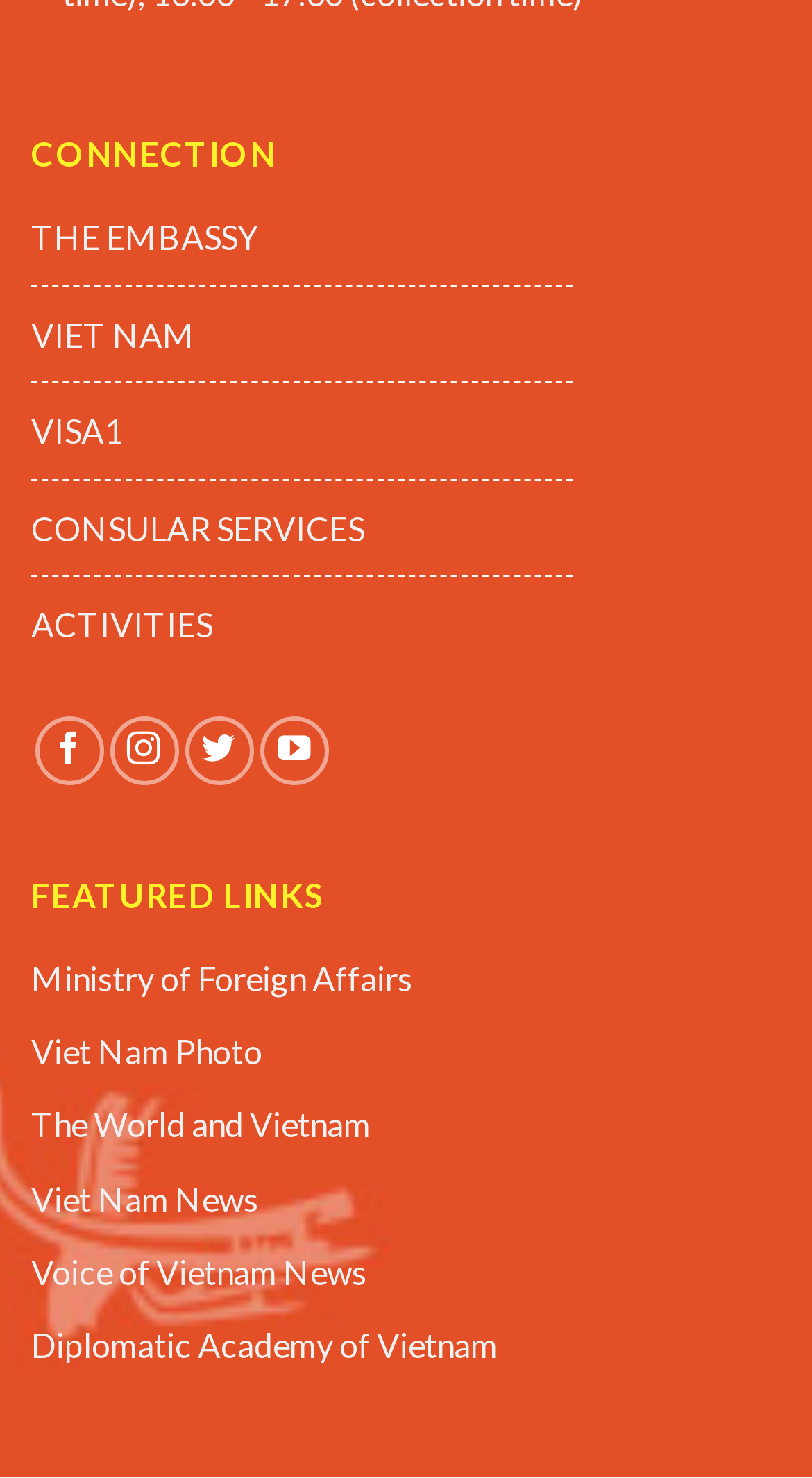Determine the bounding box coordinates of the section I need to click to execute the following instruction: "Go to Ministry of Foreign Affairs website". Provide the coordinates as four float numbers between 0 and 1, i.e., [left, top, right, bottom].

[0.038, 0.648, 0.508, 0.675]